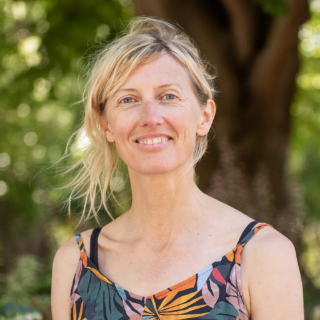Break down the image into a detailed narrative.

The image features Kate Finnerty, who is portrayed in a natural outdoor setting with greenery in the background. She is smiling warmly, reflecting her approachable personality. Kate is dressed in a vibrant, floral-patterned top that captures her lively spirit. Her hair is light and slightly tousled, adding to the relaxed atmosphere. 

As the Play Programme Coordinator, she is dedicated to nurturing creativity and playfulness in her community, believing that everyone has an artist within. Her diverse background includes experiences as a rock climbing and canyoning guide, and she has played pivotal roles in organizing festivals that celebrate art and performance. In her free time, Kate enjoys adventurous activities such as climbing and swimming, embodying her passion for both creativity and outdoor exploration.